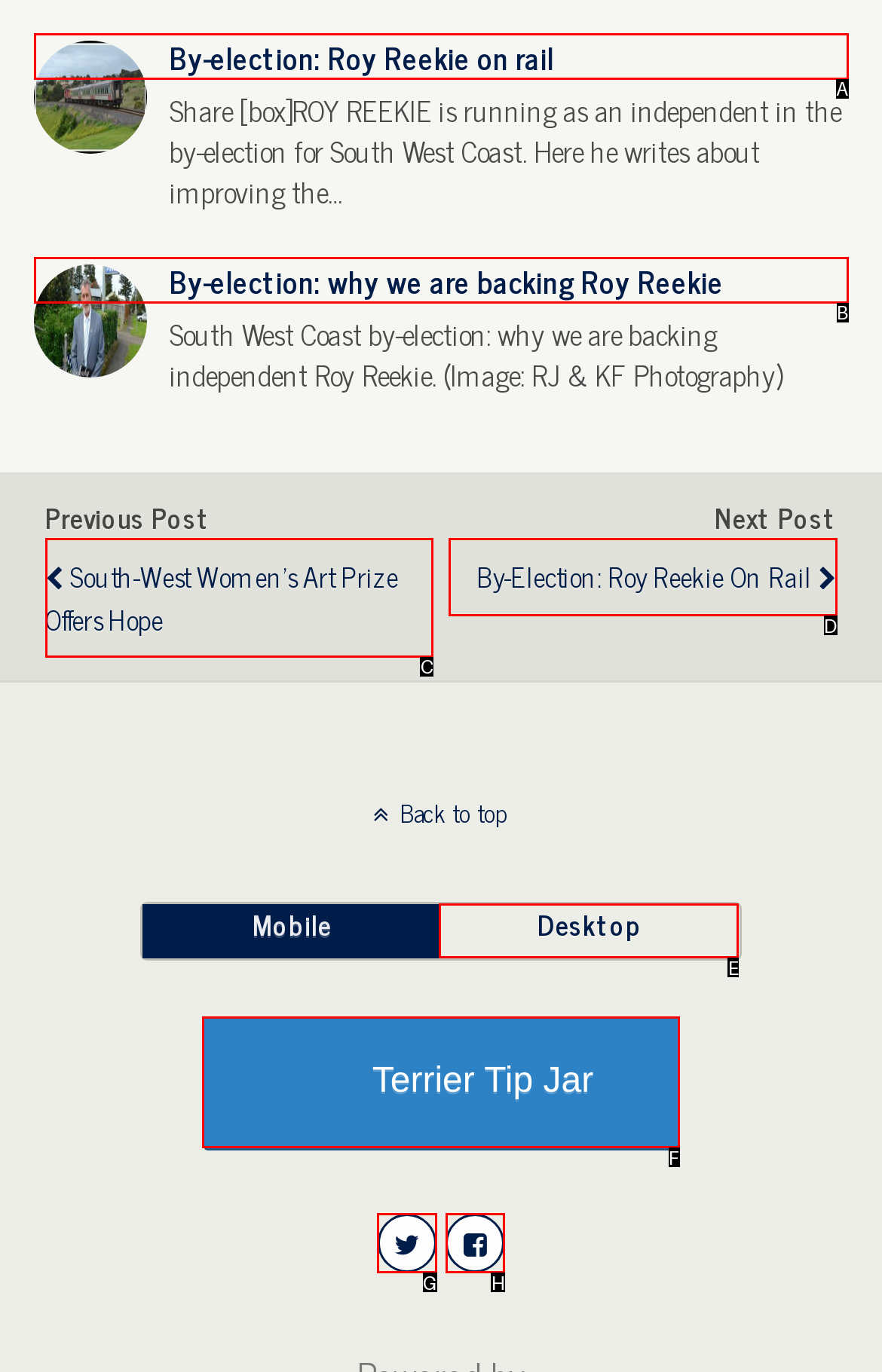Select the correct option based on the description: Clam Pearls
Answer directly with the option’s letter.

None